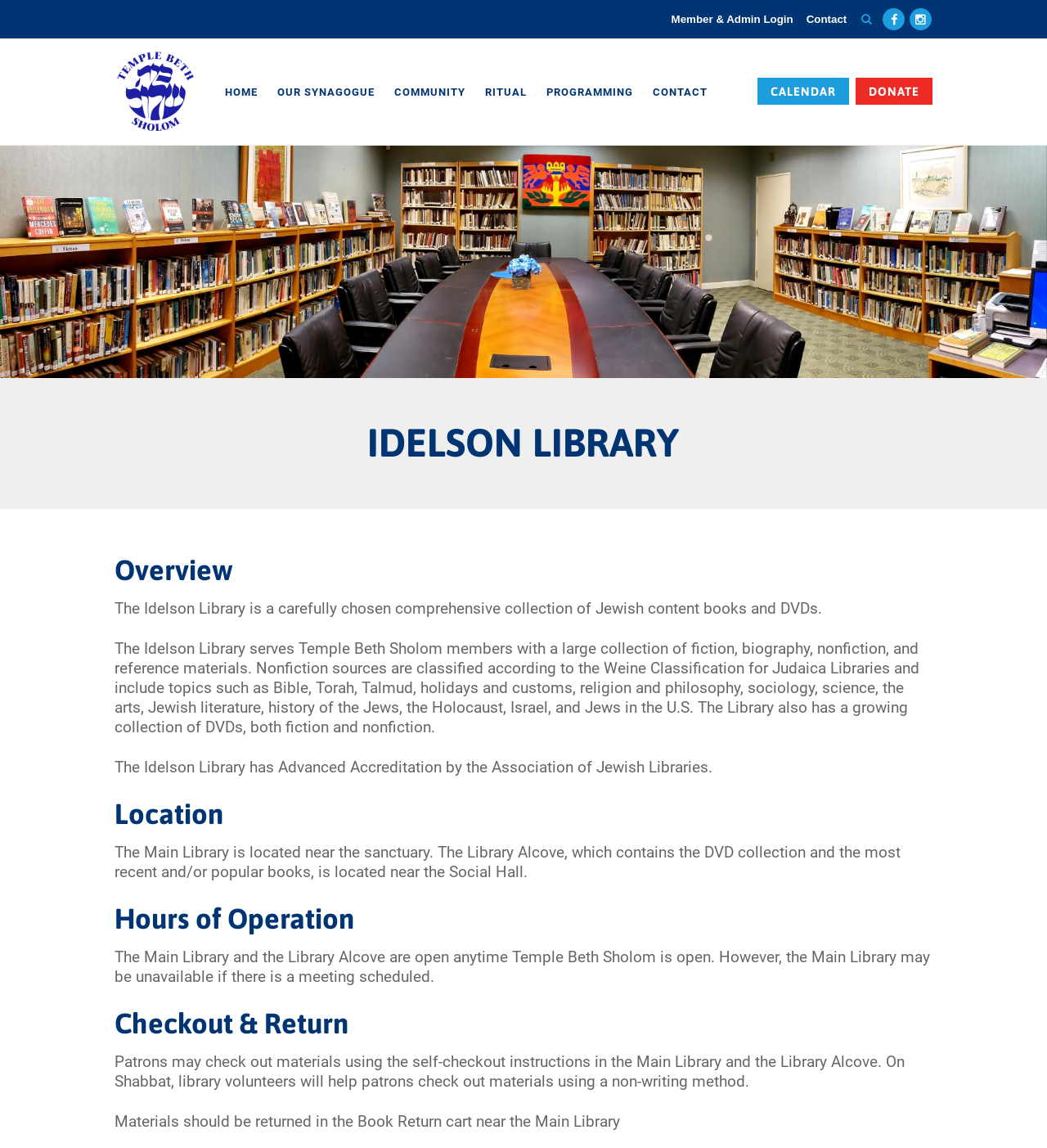What type of library is this?
Answer with a single word or phrase by referring to the visual content.

Jewish Library